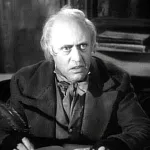Give a concise answer using one word or a phrase to the following question:
What is in the background of the image?

Indistinct objects